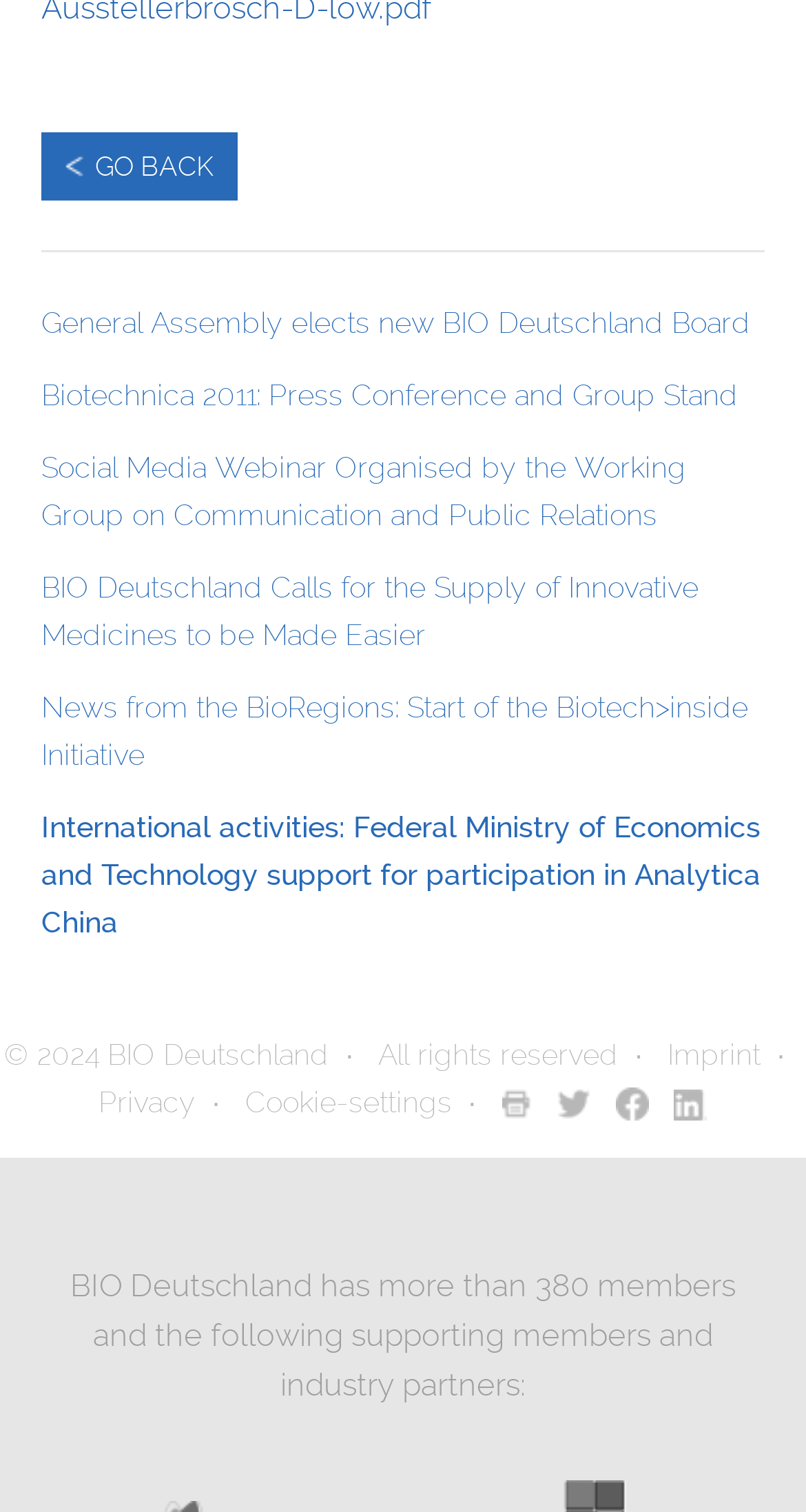What is the name of the initiative mentioned in the news?
Look at the image and construct a detailed response to the question.

The name of the initiative can be inferred from the link 'News from the BioRegions: Start of the Biotech>inside Initiative'.